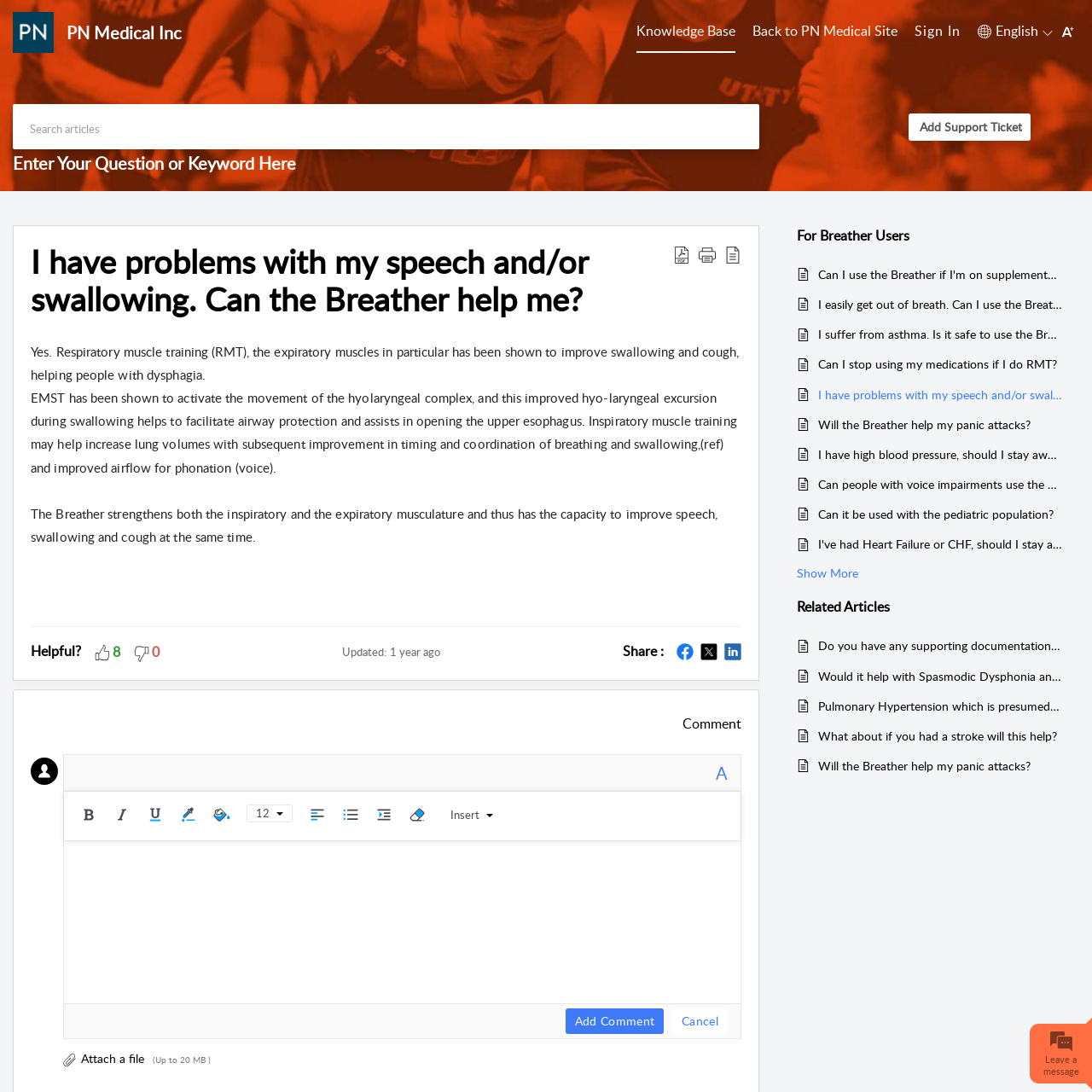Could you locate the bounding box coordinates for the section that should be clicked to accomplish this task: "Click the Home link".

None